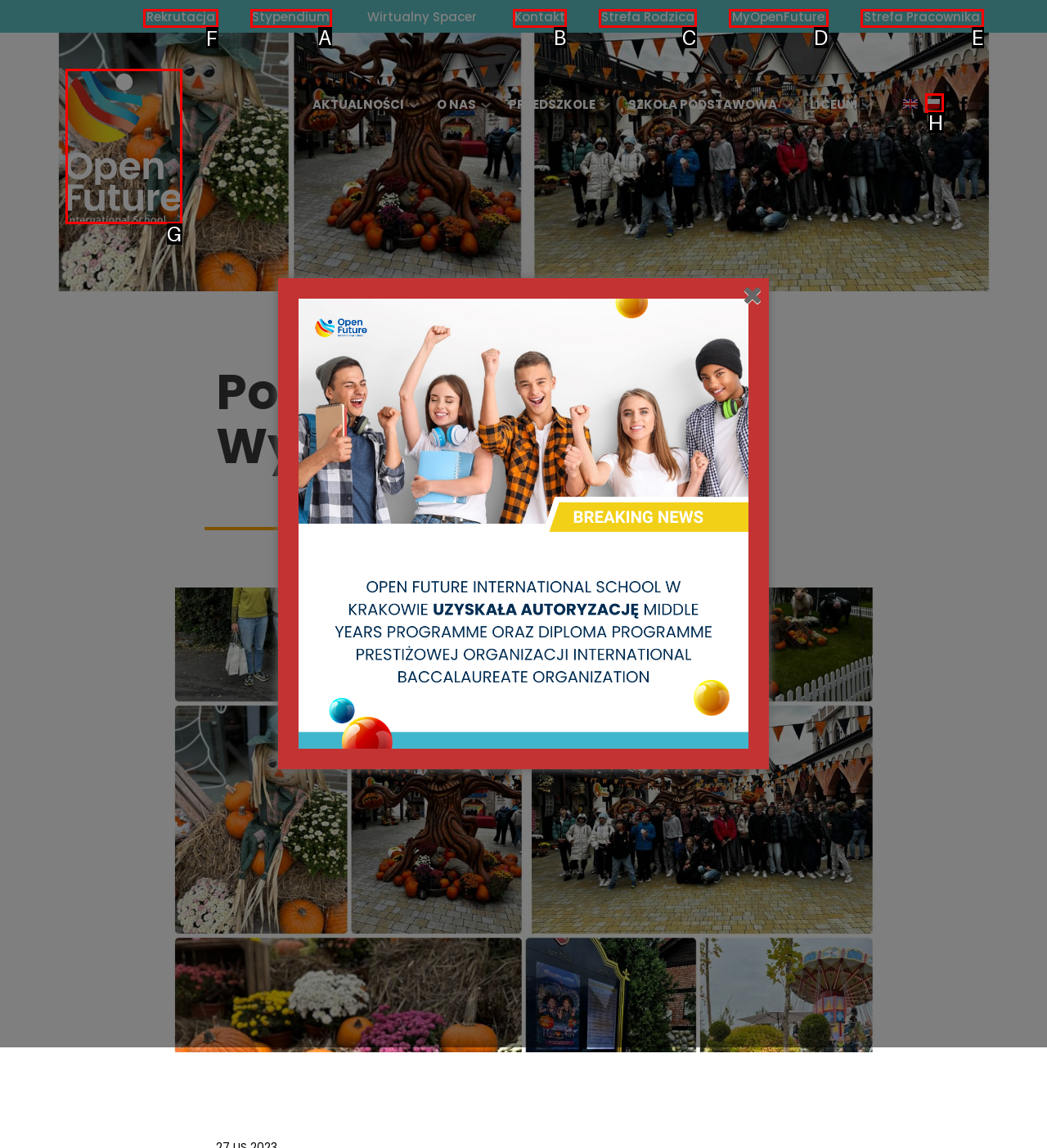Point out the UI element to be clicked for this instruction: Click on Rekrutacja. Provide the answer as the letter of the chosen element.

F